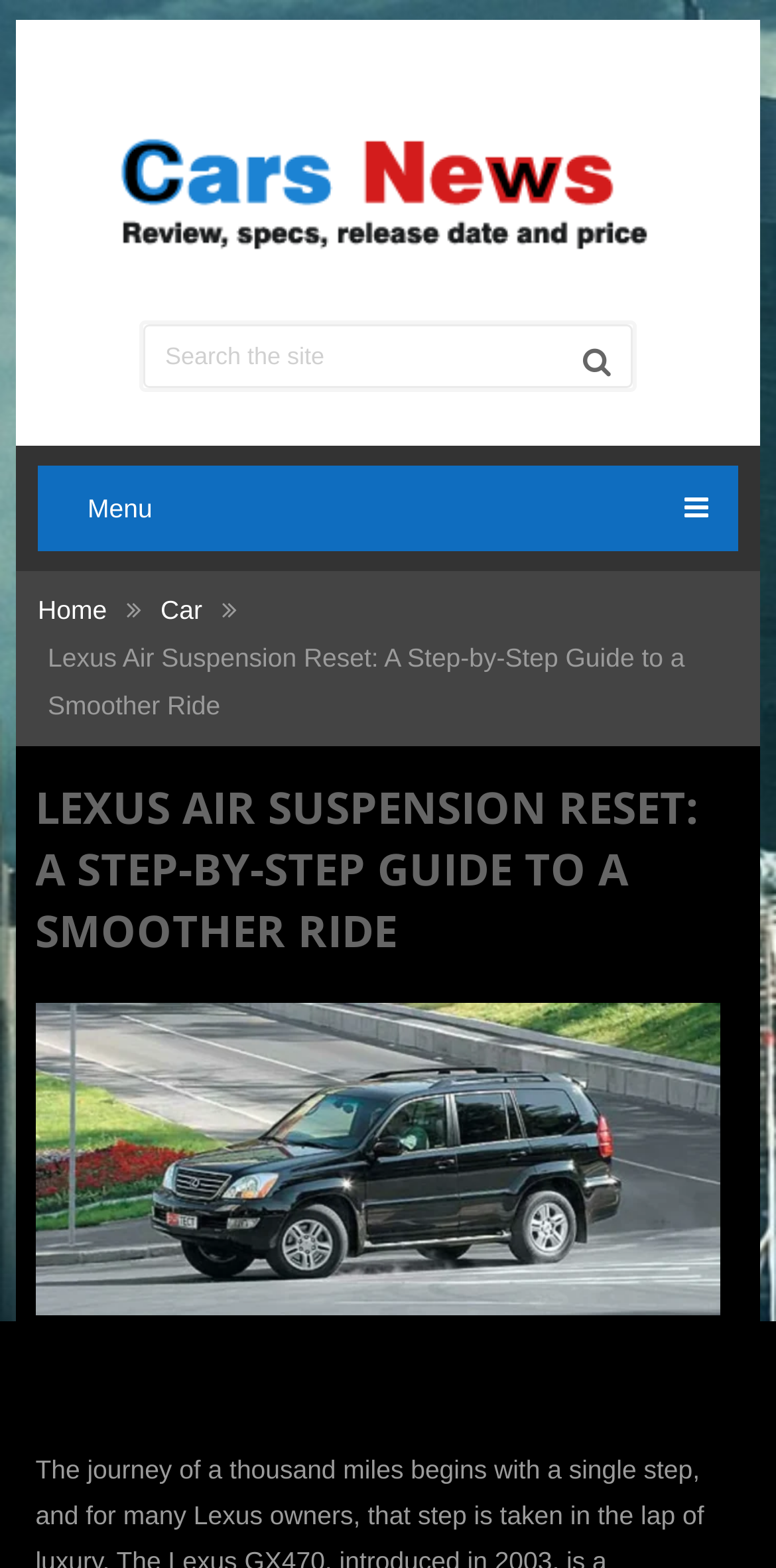What is the layout element below the heading?
Answer with a single word or phrase, using the screenshot for reference.

LayoutTable